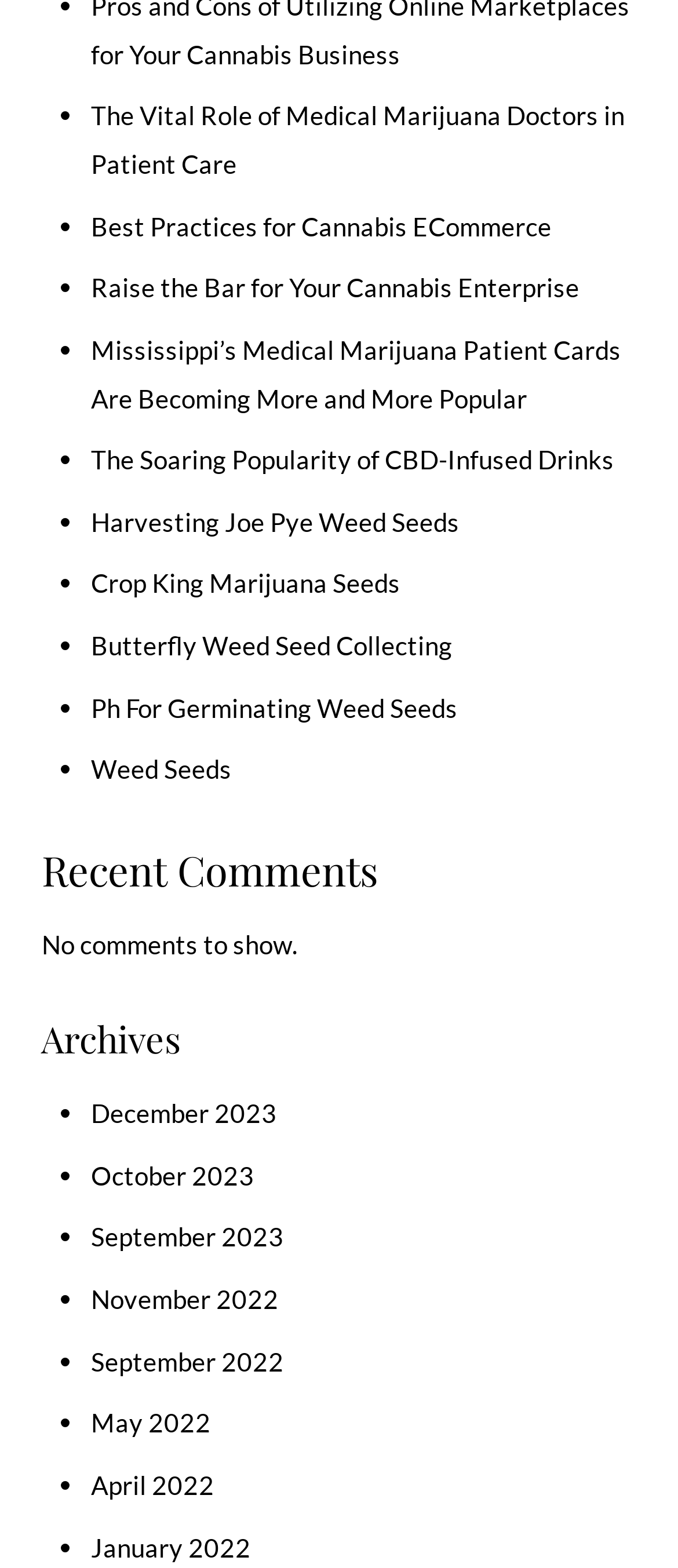Please predict the bounding box coordinates of the element's region where a click is necessary to complete the following instruction: "View recent comments". The coordinates should be represented by four float numbers between 0 and 1, i.e., [left, top, right, bottom].

[0.061, 0.538, 0.939, 0.57]